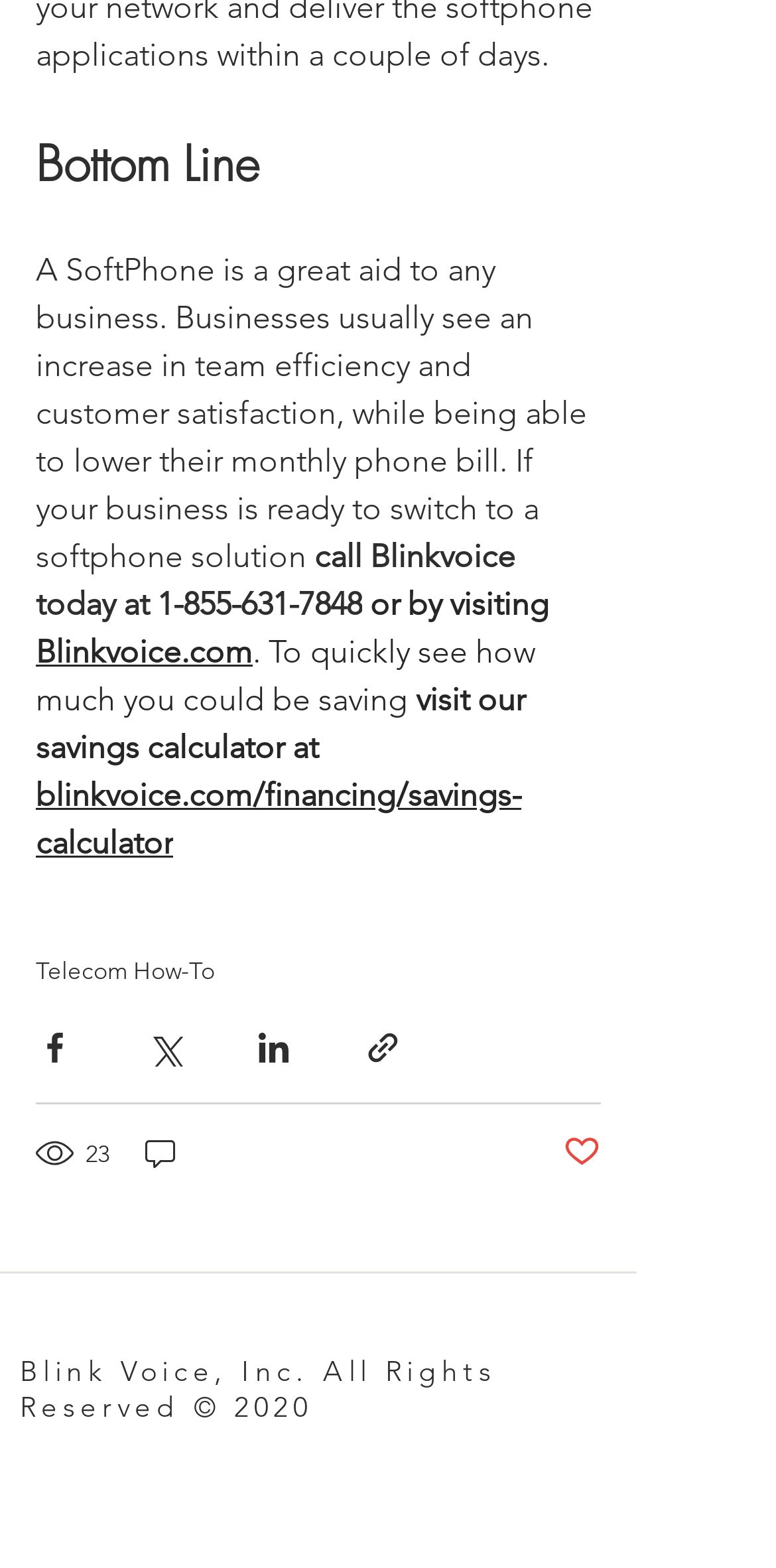Extract the bounding box coordinates for the UI element described as: "Post not marked as liked".

[0.726, 0.722, 0.774, 0.749]